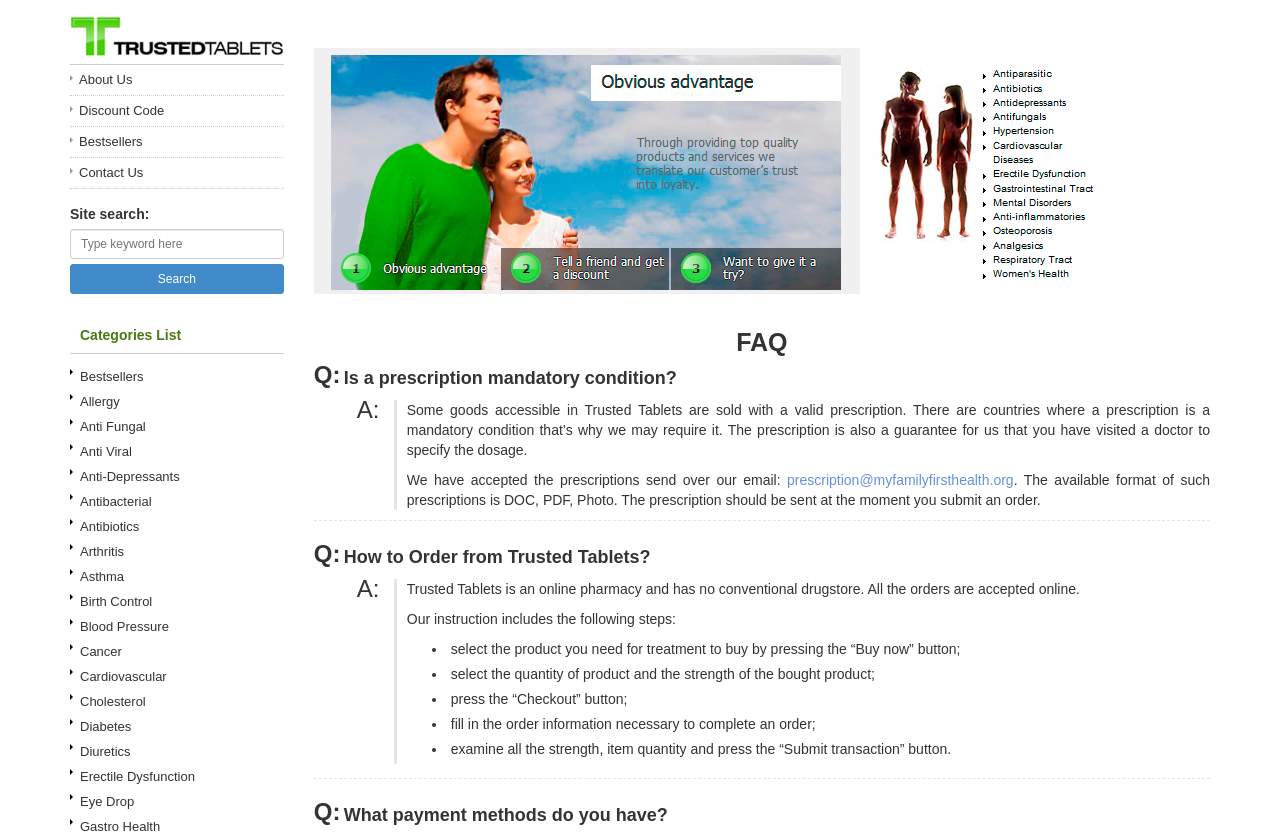Look at the image and give a detailed response to the following question: What is the last step in the ordering process?

The ordering process is explained in the FAQ section. The last step is to examine all the strength, item quantity, and press the 'Submit transaction' button, as mentioned in the instructions.